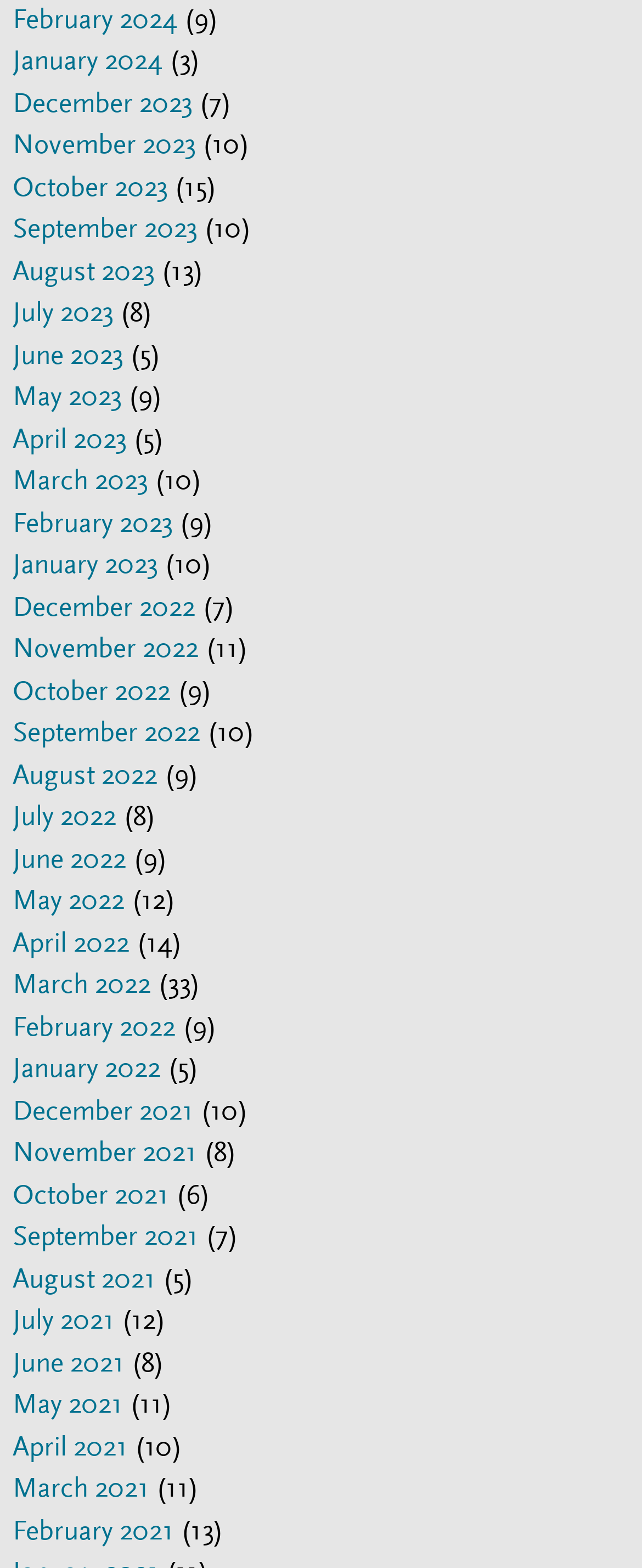Kindly determine the bounding box coordinates for the clickable area to achieve the given instruction: "View February 2024".

[0.02, 0.001, 0.276, 0.022]